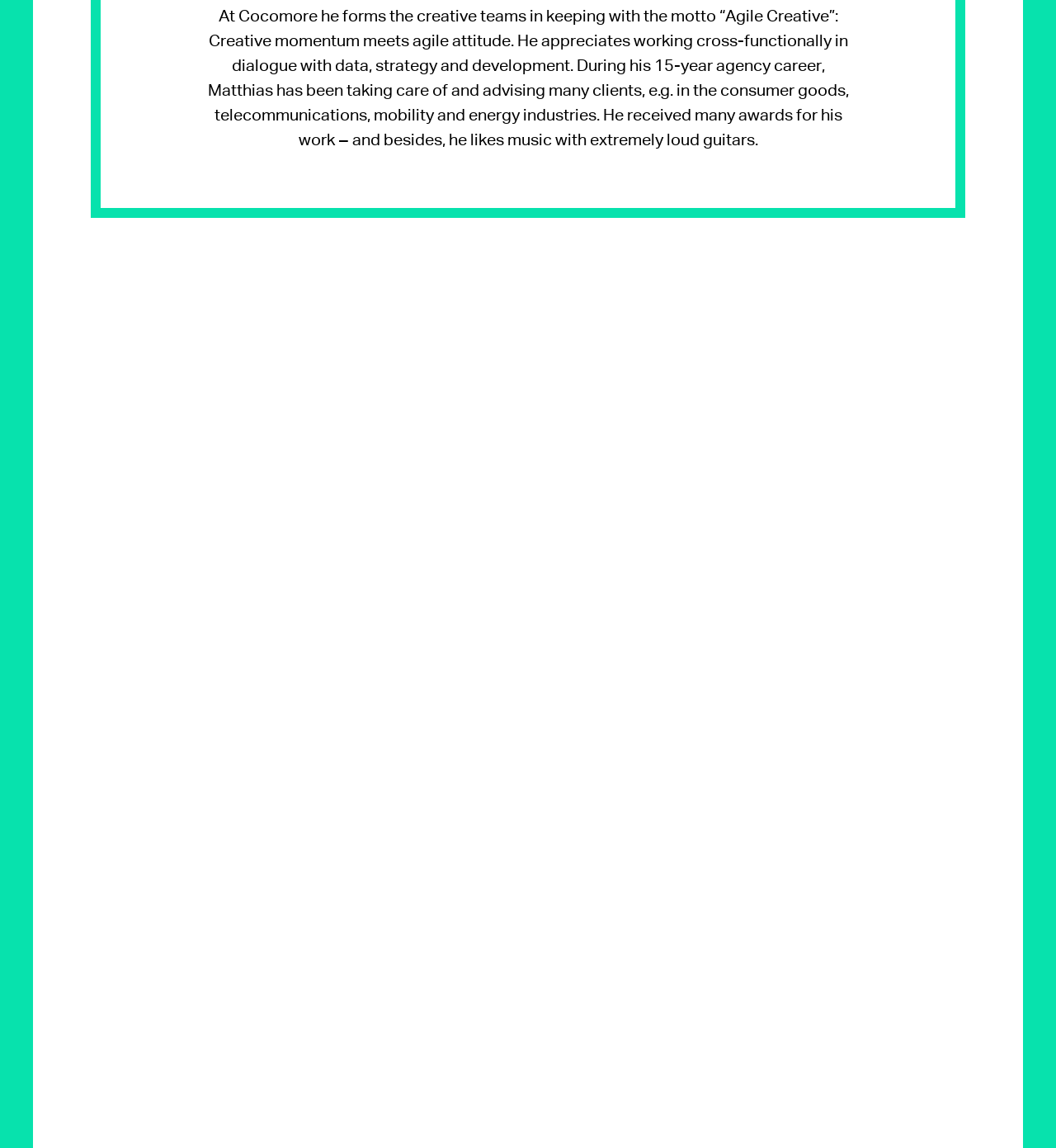How many buttons are there for office locations?
Using the visual information, reply with a single word or short phrase.

9